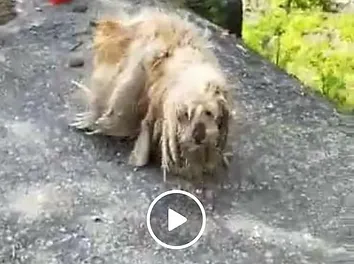What does the greenery in the background represent?
Using the details from the image, give an elaborate explanation to answer the question.

According to the caption, the greenery in the background 'suggests hope and a potential path towards recovery', implying that it symbolizes a positive outcome or a chance for the dog to improve its situation.